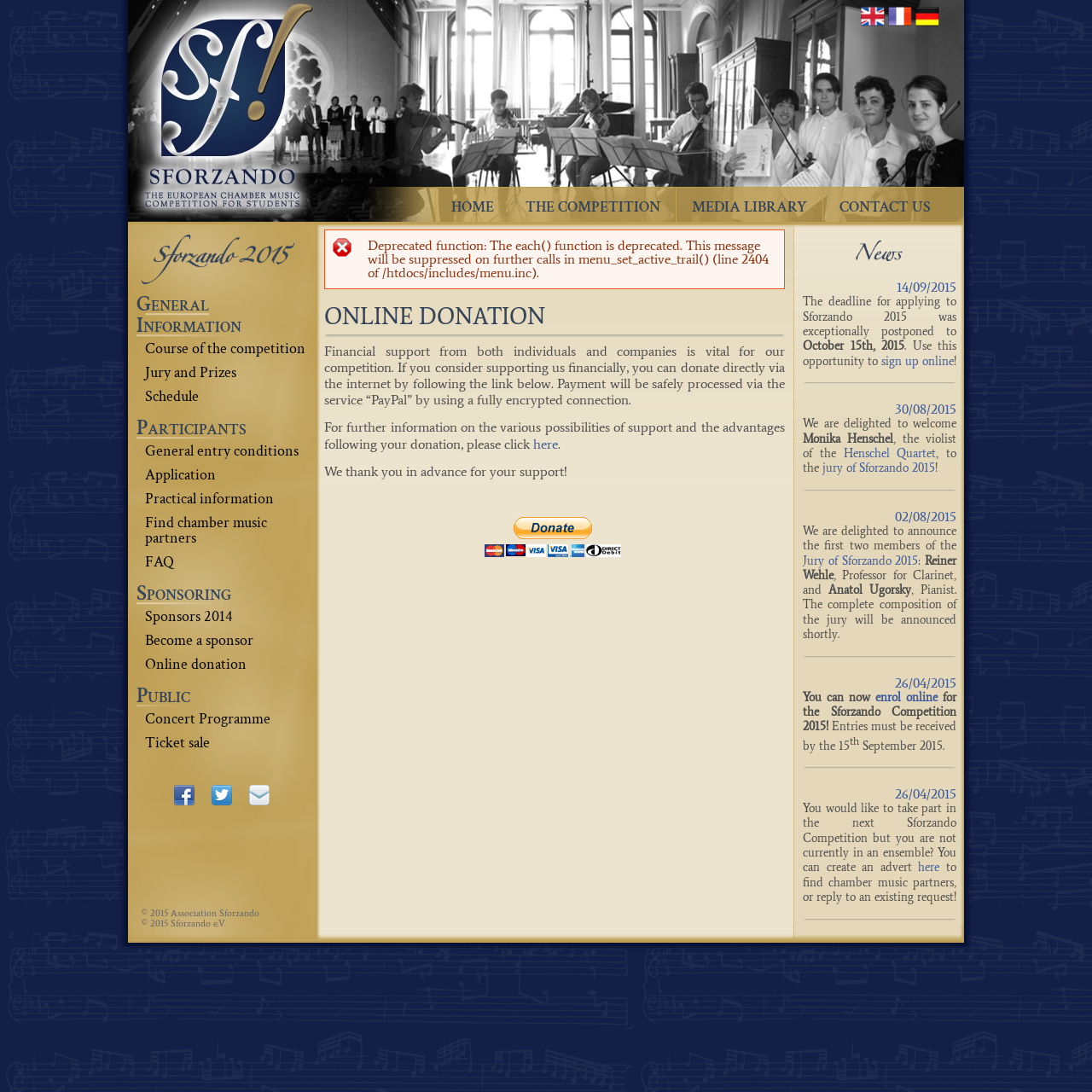Locate the bounding box coordinates of the element you need to click to accomplish the task described by this instruction: "Click the 'English' language option".

[0.788, 0.014, 0.81, 0.029]